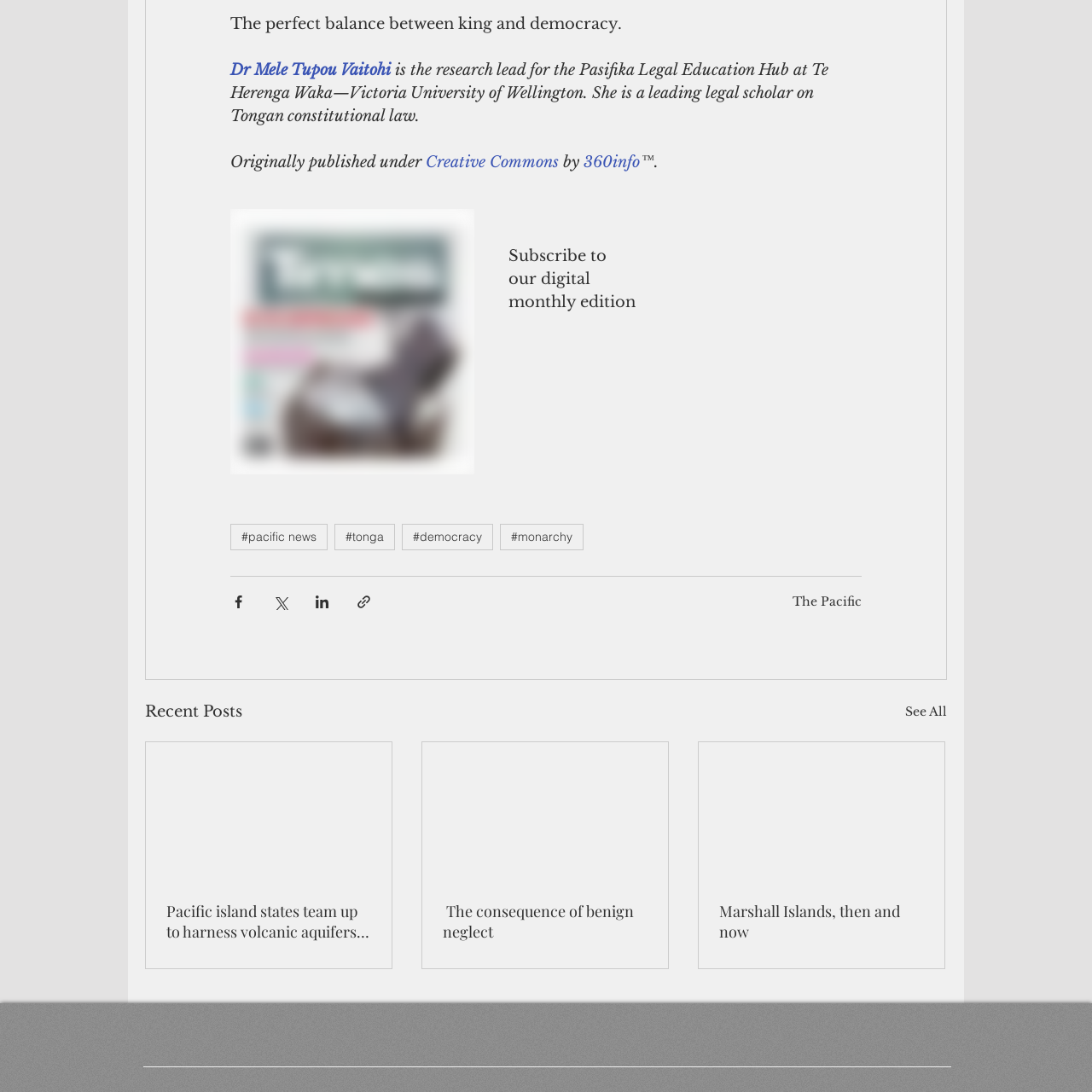Use a single word or phrase to answer the following:
What is the category of the article?

Pacific news